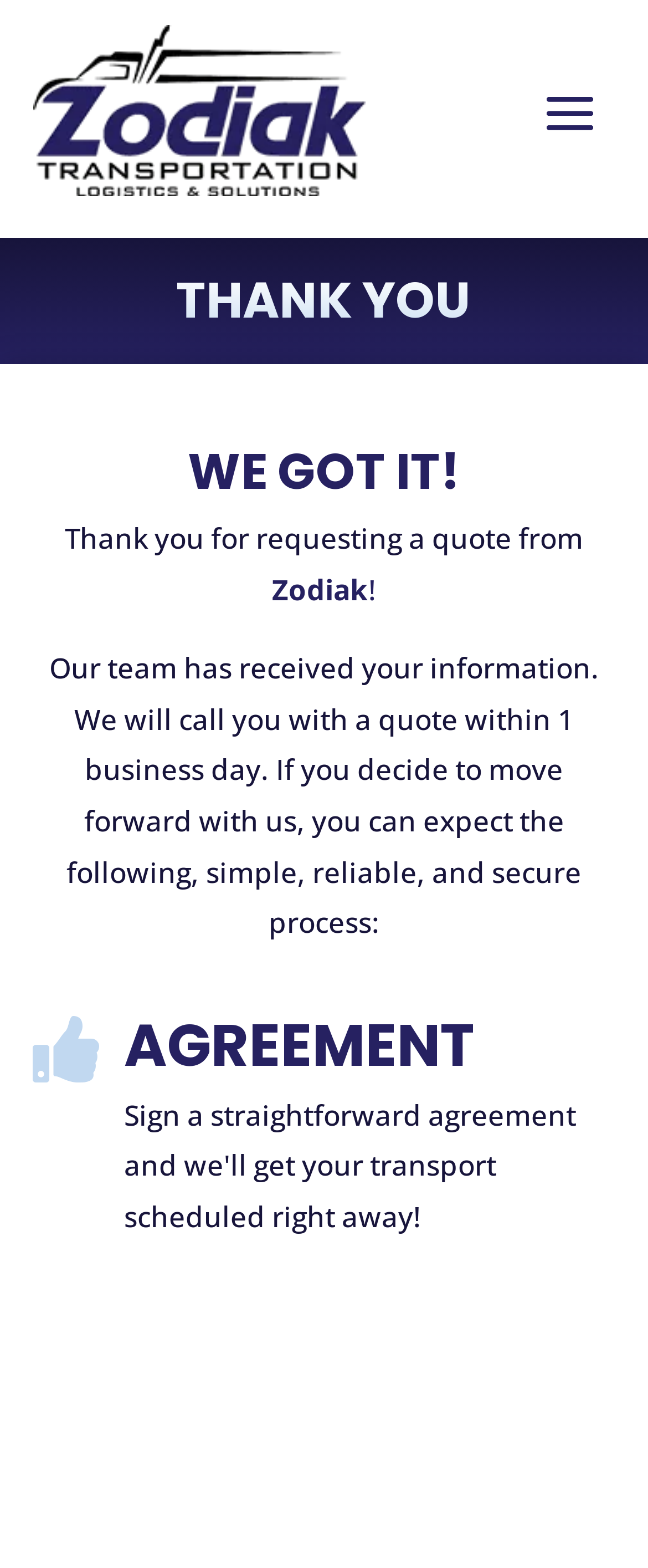How long will it take to get a quote?
Please ensure your answer is as detailed and informative as possible.

According to the text, 'Our team has received your information. We will call you with a quote within 1 business day.' This indicates that it will take one business day to receive a quote.